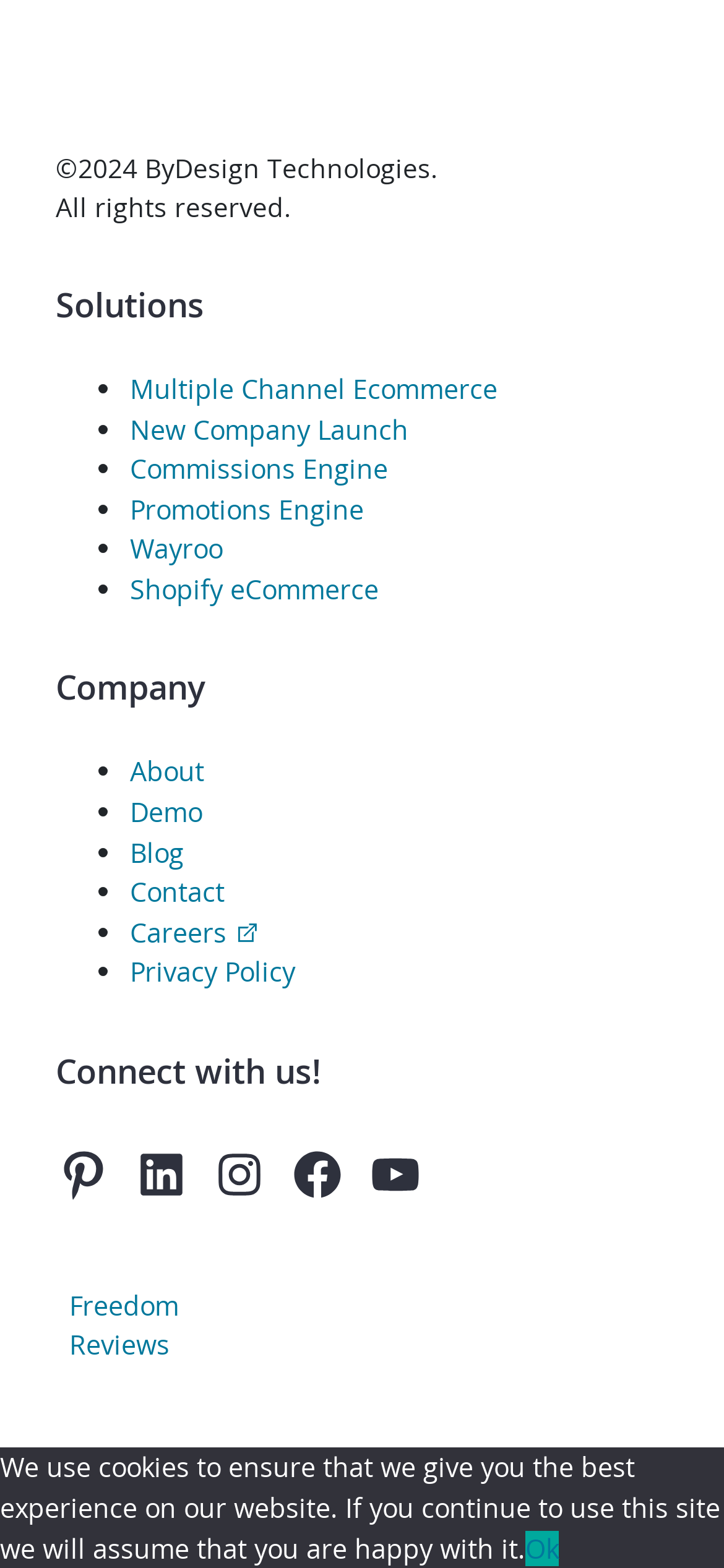What is the name of the company?
Provide a comprehensive and detailed answer to the question.

I found the company name 'ByDesign Technologies' in the copyright notice at the bottom of the page, which says '©2024 ByDesign Technologies. All rights reserved.'